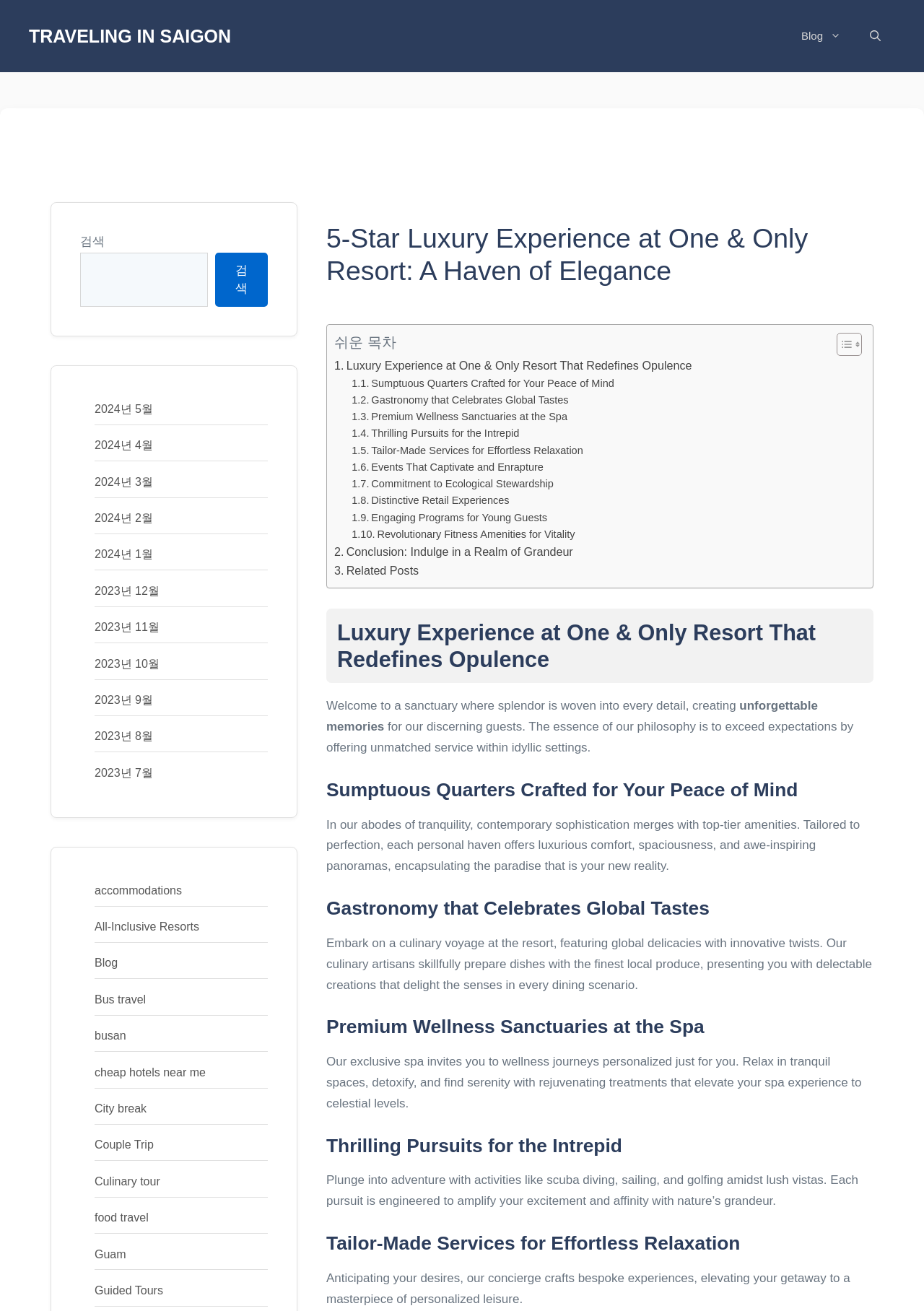What is the purpose of the concierge service at the resort?
Based on the screenshot, answer the question with a single word or phrase.

Personalized leisure